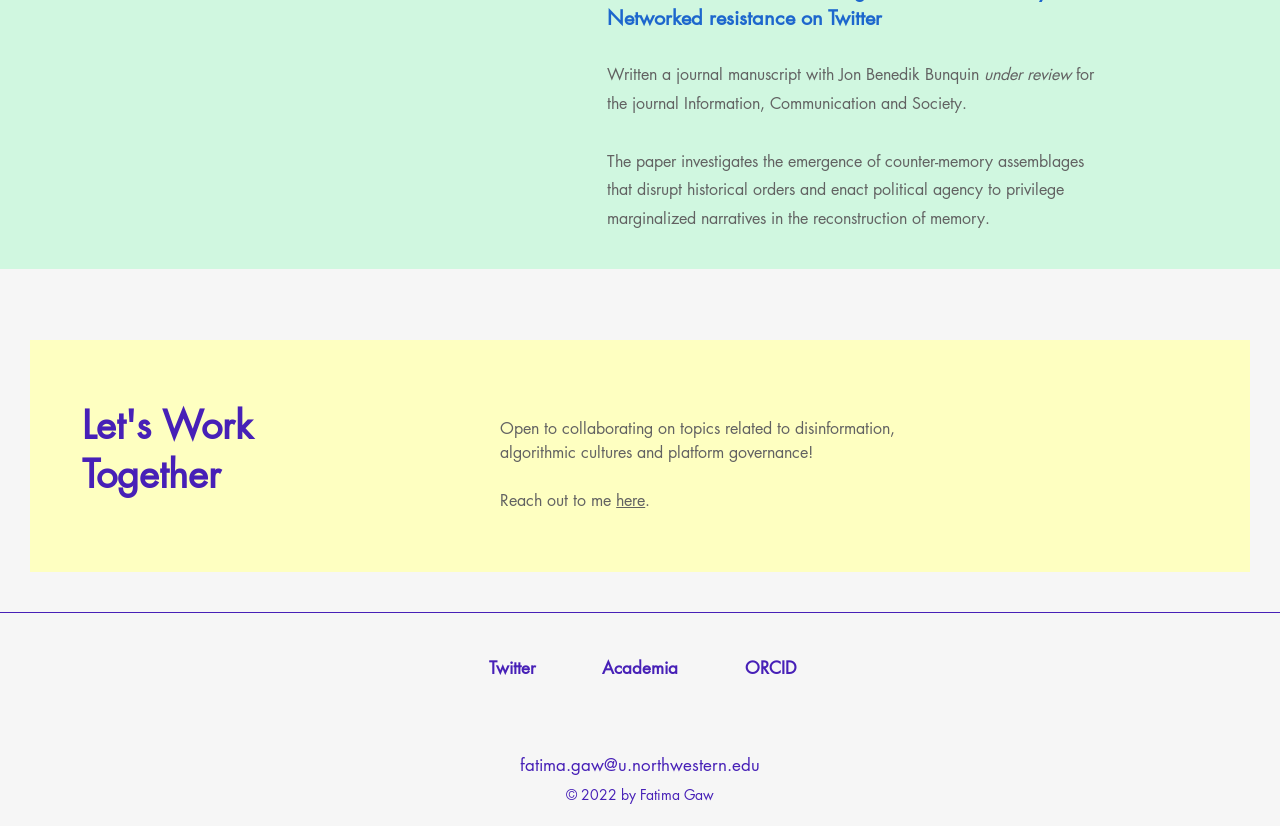Answer the question in a single word or phrase:
What is the author's affiliation?

Northwestern University